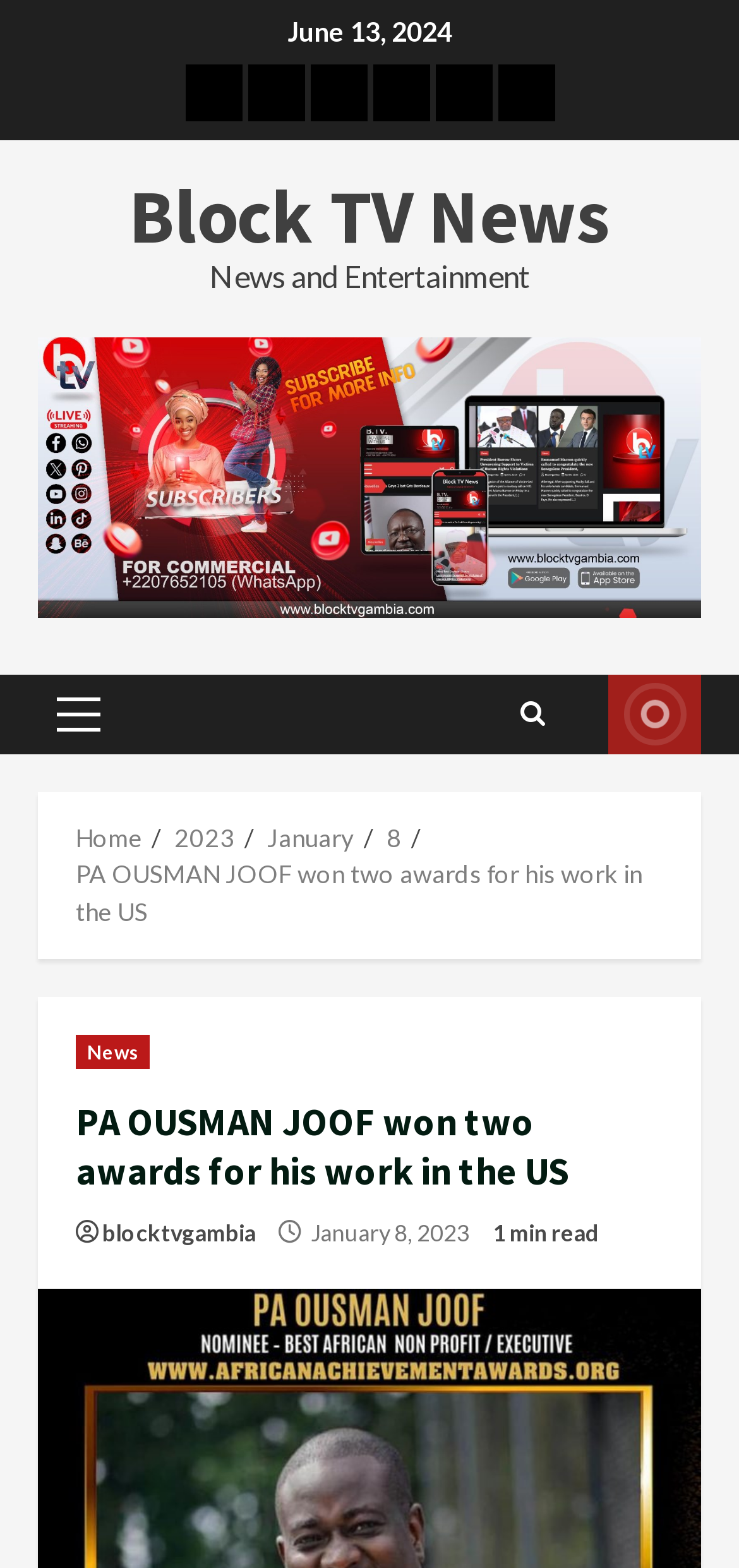Could you locate the bounding box coordinates for the section that should be clicked to accomplish this task: "Go to Home page".

[0.25, 0.041, 0.327, 0.077]